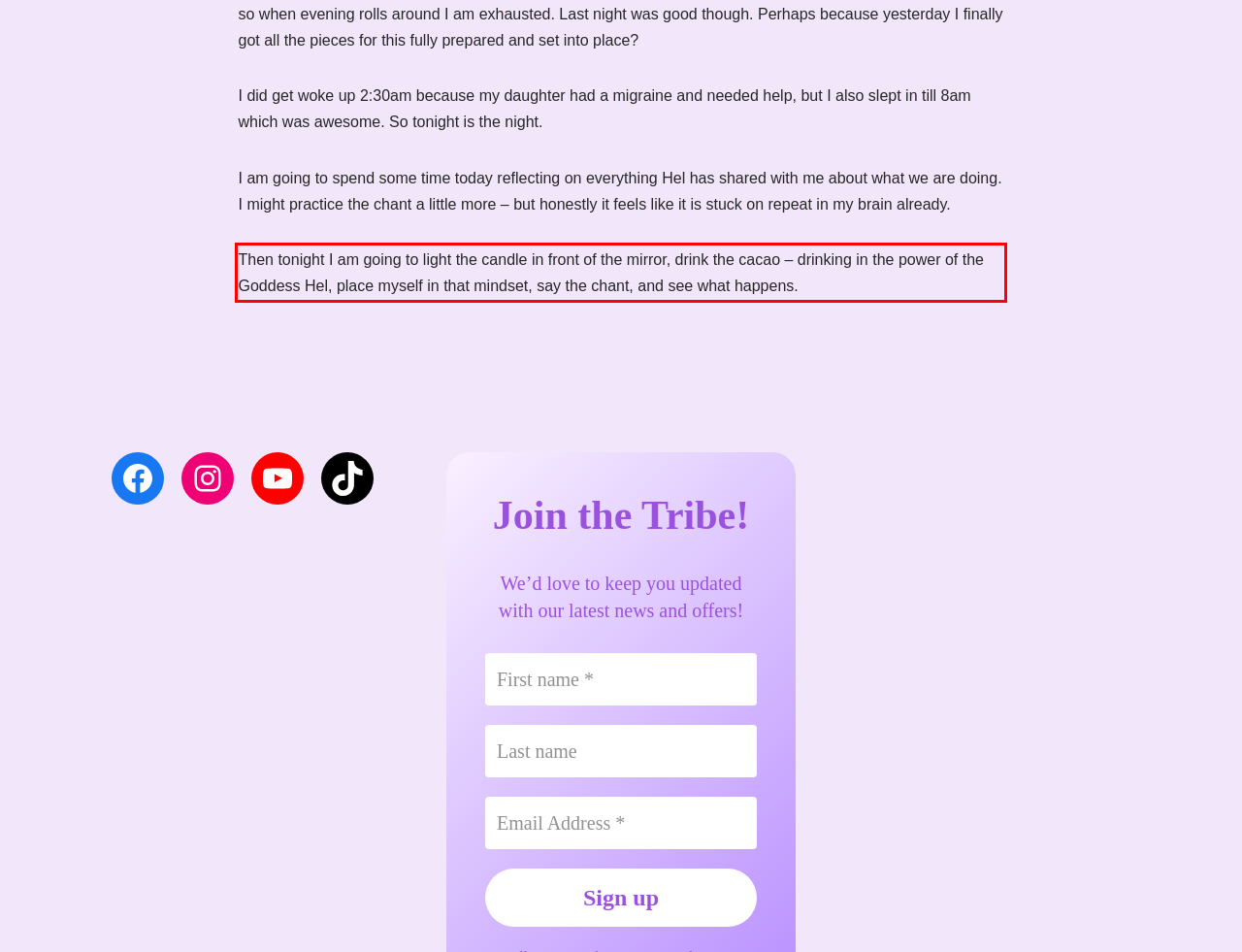In the given screenshot, locate the red bounding box and extract the text content from within it.

Then tonight I am going to light the candle in front of the mirror, drink the cacao – drinking in the power of the Goddess Hel, place myself in that mindset, say the chant, and see what happens.